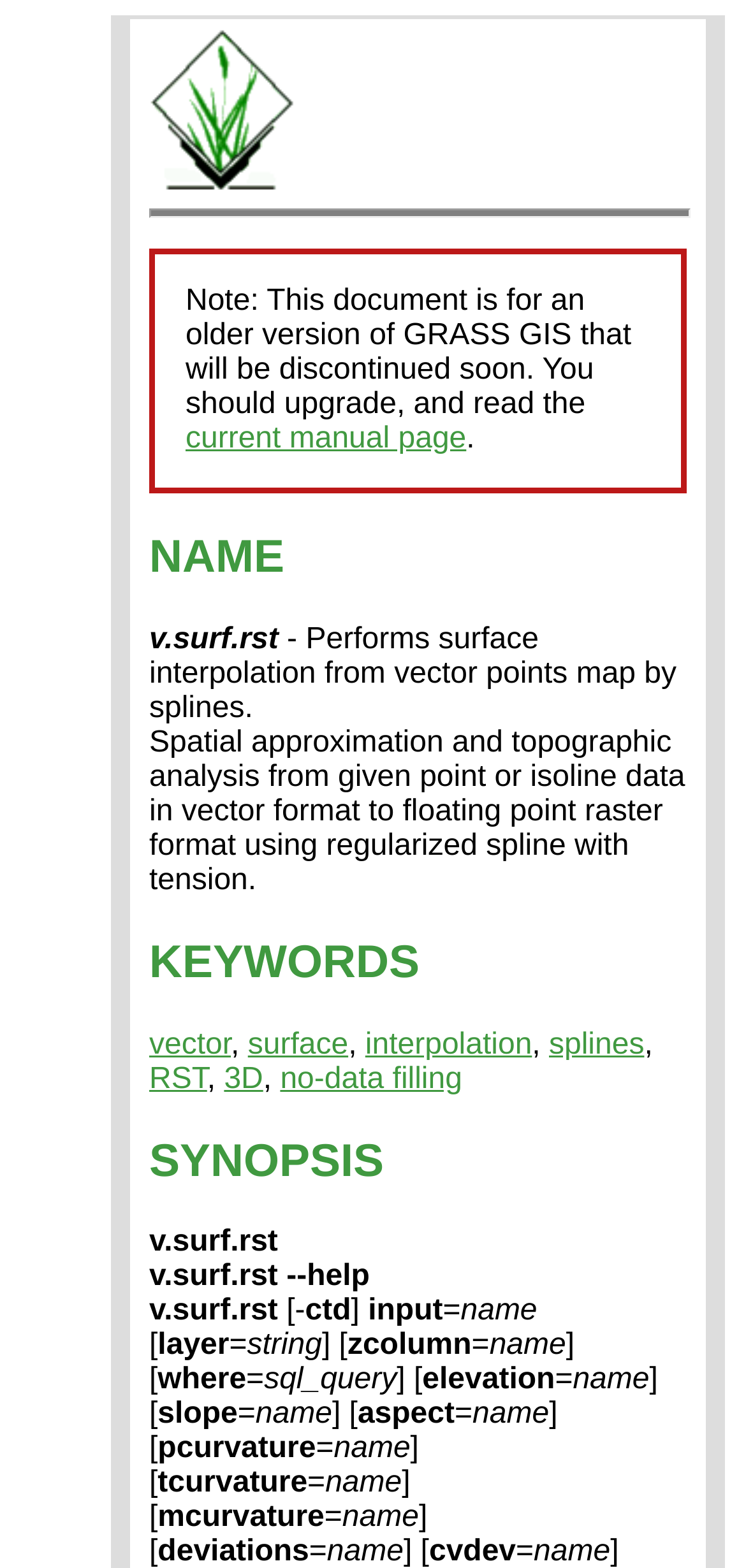Identify the bounding box coordinates of the region I need to click to complete this instruction: "browse 2 drawer office steel vertical file cabinets suppliers".

None